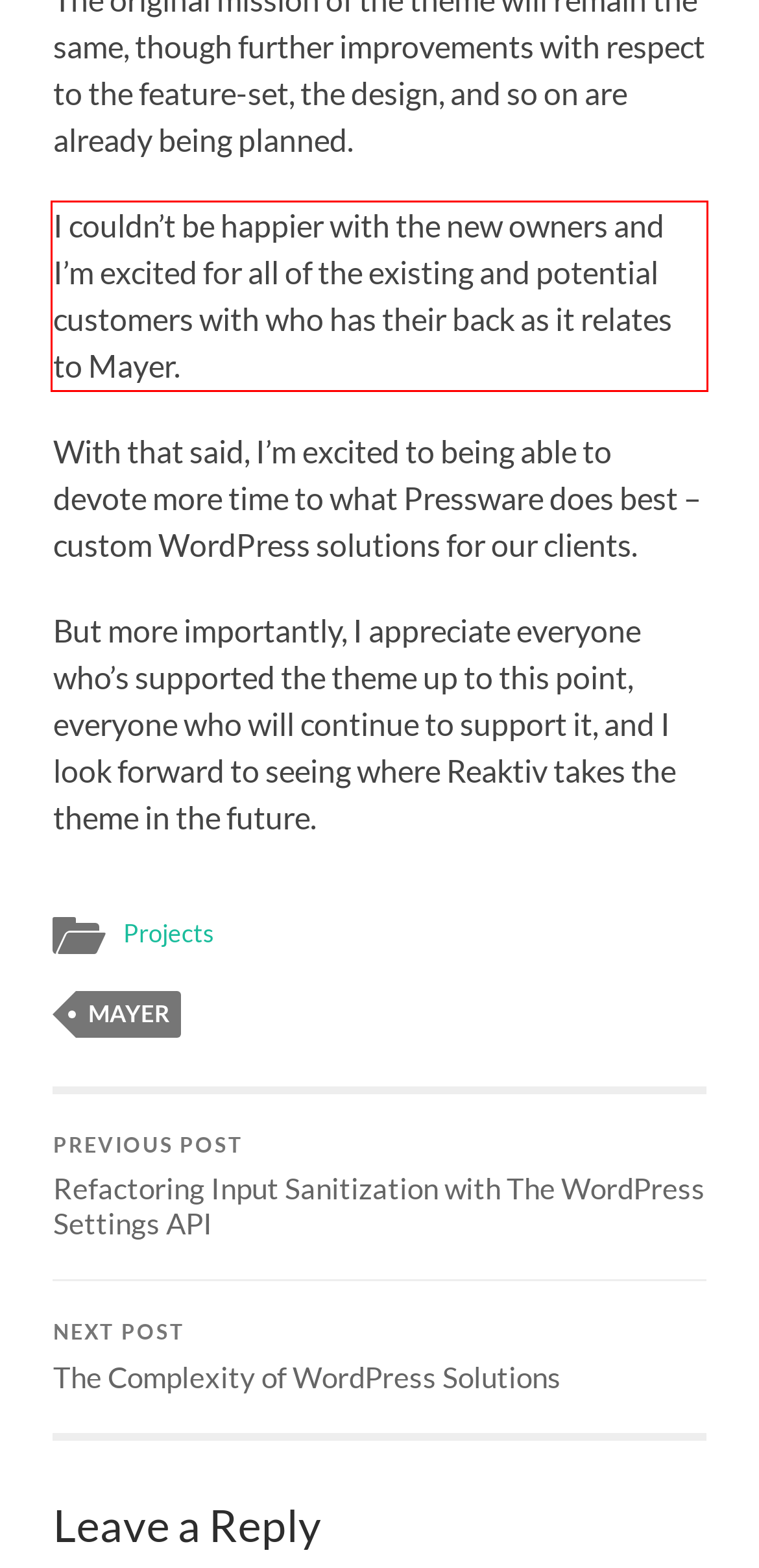You have a screenshot of a webpage where a UI element is enclosed in a red rectangle. Perform OCR to capture the text inside this red rectangle.

I couldn’t be happier with the new owners and I’m excited for all of the existing and potential customers with who has their back as it relates to Mayer.